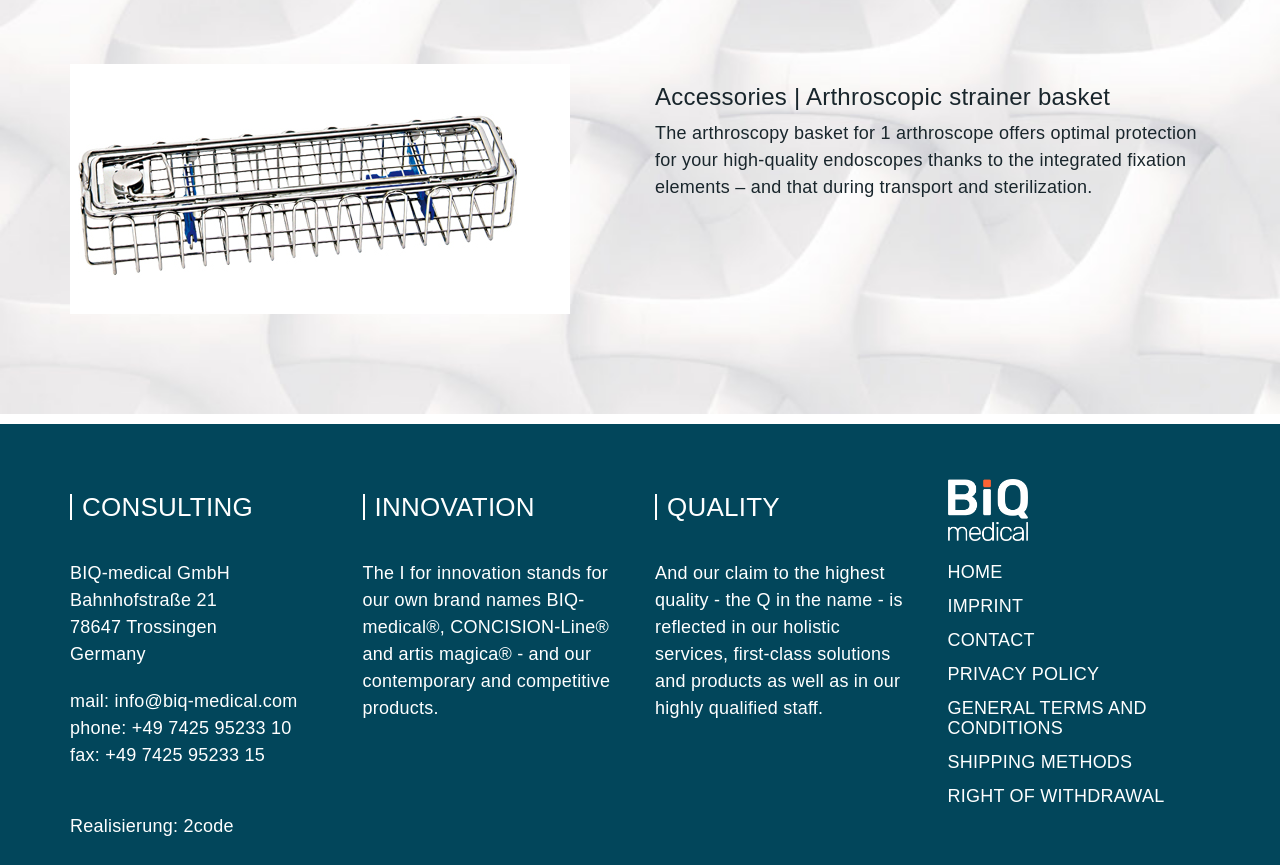Please identify the bounding box coordinates of the clickable element to fulfill the following instruction: "Click the 'BIQ medical Logo'". The coordinates should be four float numbers between 0 and 1, i.e., [left, top, right, bottom].

[0.74, 0.577, 0.803, 0.6]